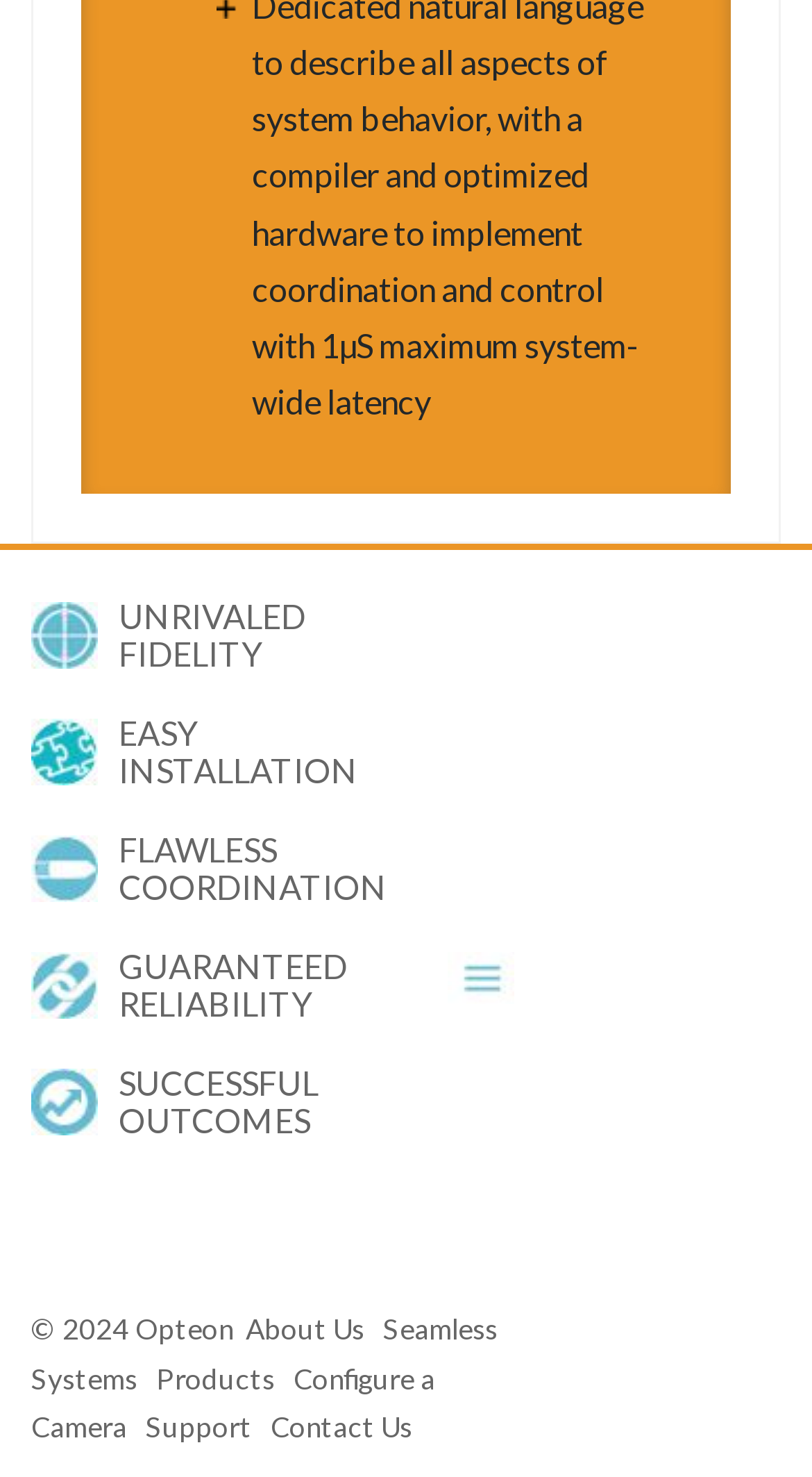Determine the bounding box coordinates of the clickable region to follow the instruction: "Visit About Us page".

[0.303, 0.889, 0.449, 0.912]